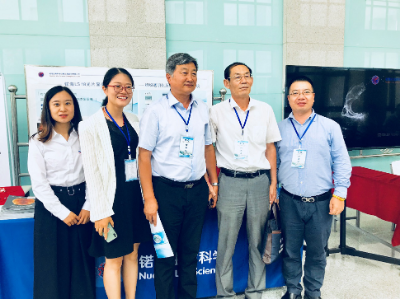Provide a one-word or brief phrase answer to the question:
What is the atmosphere of the event?

Collaborative and engaging